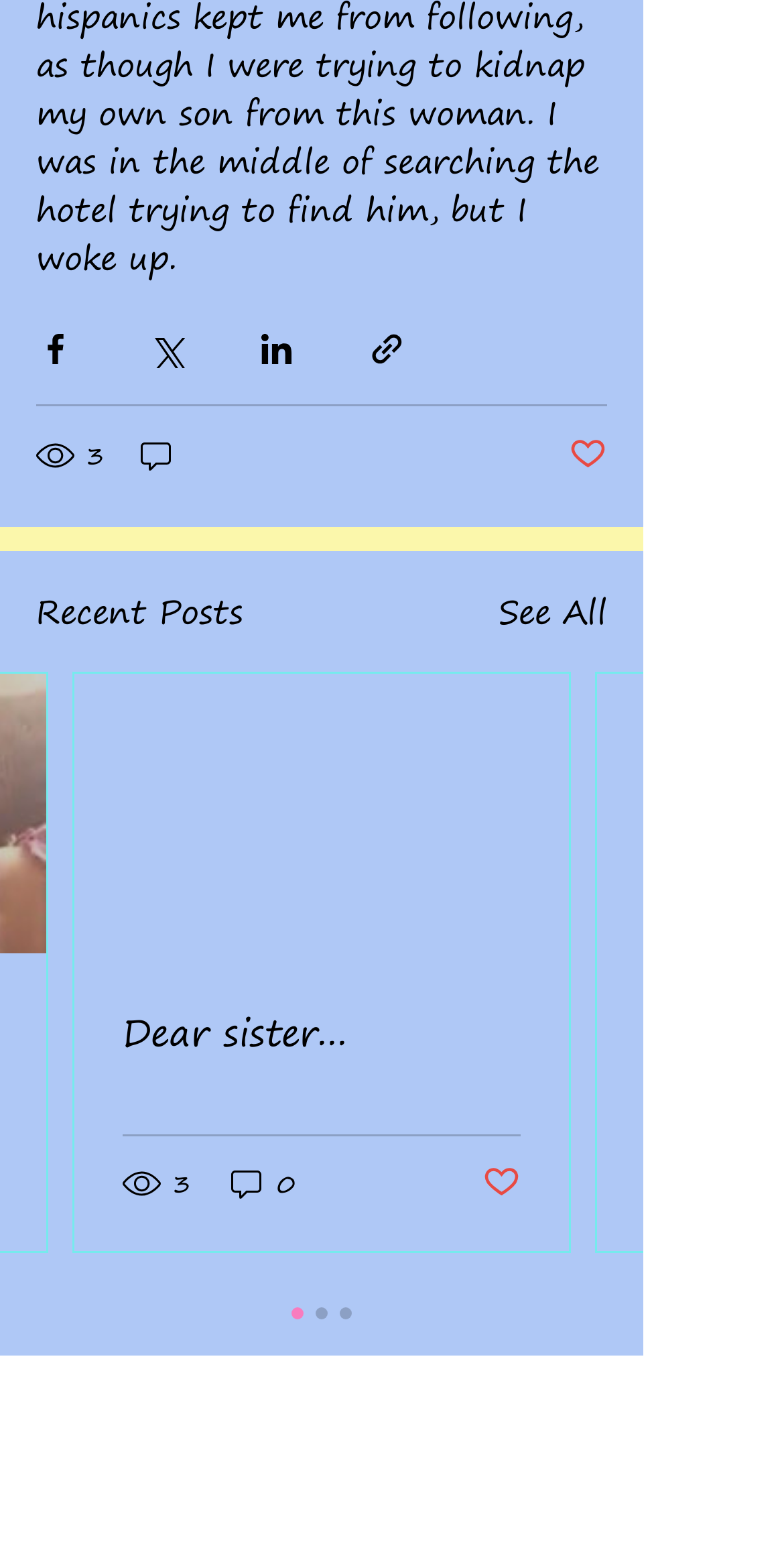Determine the bounding box coordinates of the clickable region to carry out the instruction: "Share via link".

[0.469, 0.212, 0.518, 0.237]